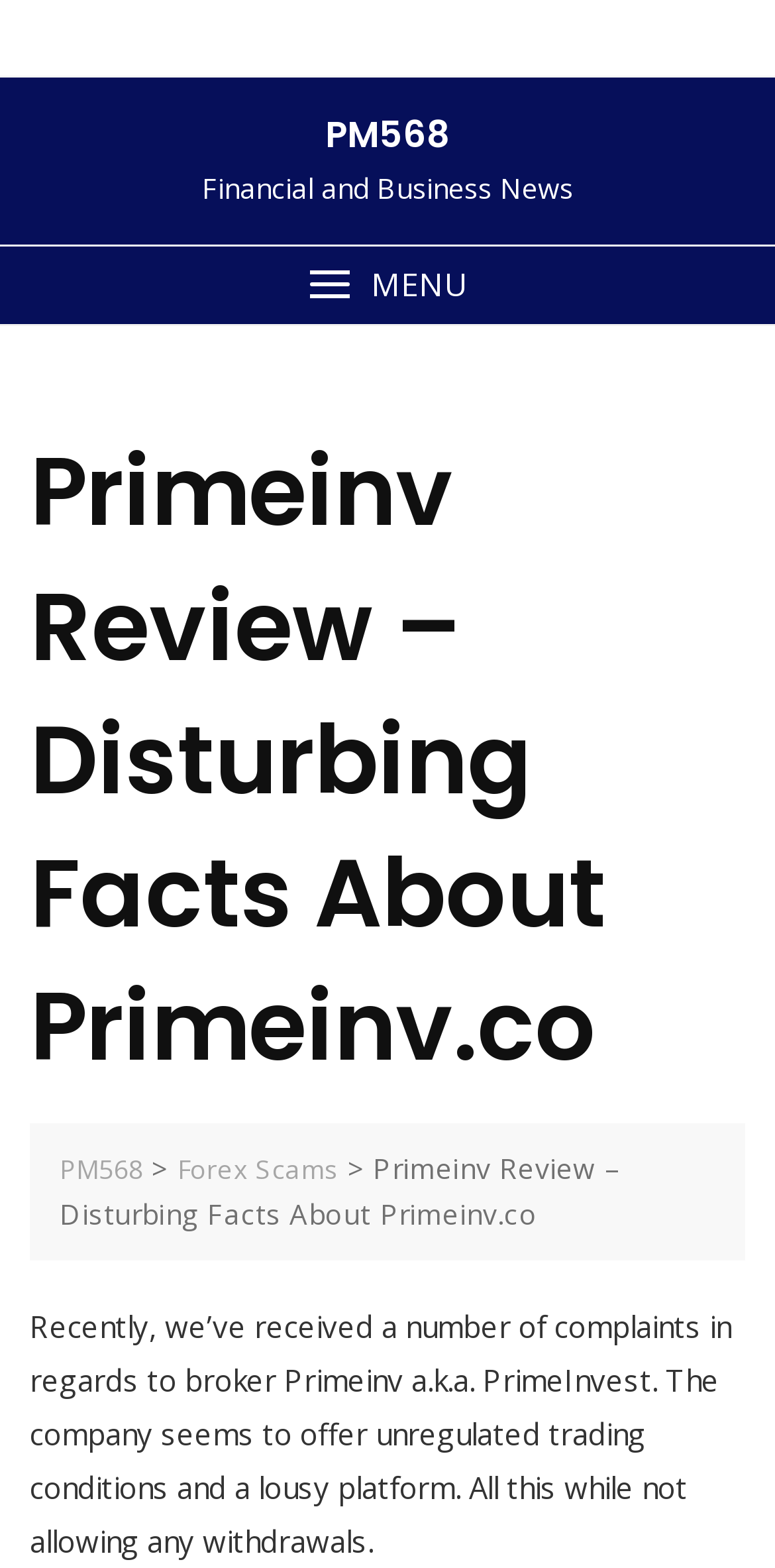Using the webpage screenshot, locate the HTML element that fits the following description and provide its bounding box: "Forex Scams".

[0.229, 0.735, 0.437, 0.757]